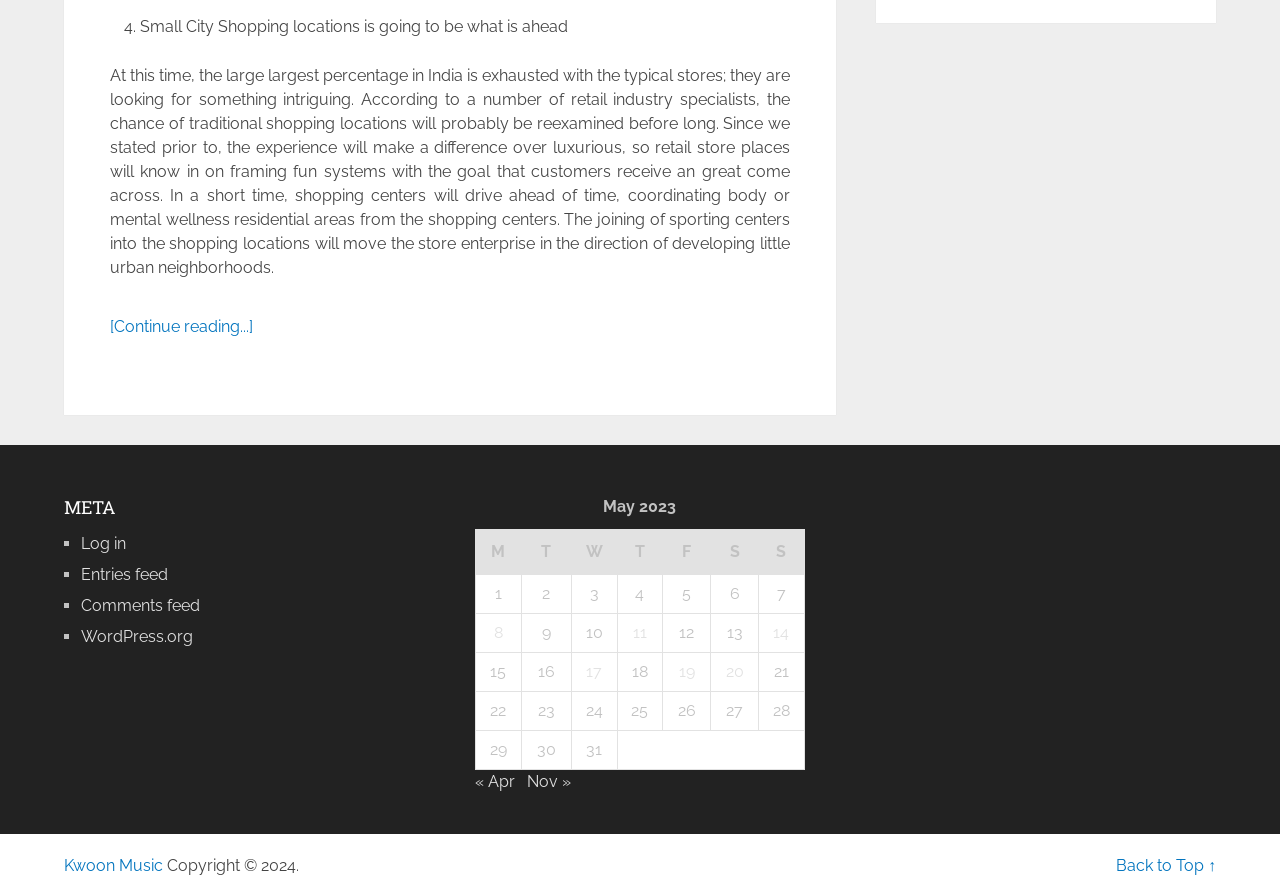Look at the image and write a detailed answer to the question: 
What is the topic of the article?

The topic of the article can be inferred from the first sentence 'Small City Shopping locations is going to be what is ahead' which suggests that the article is about small city shopping.